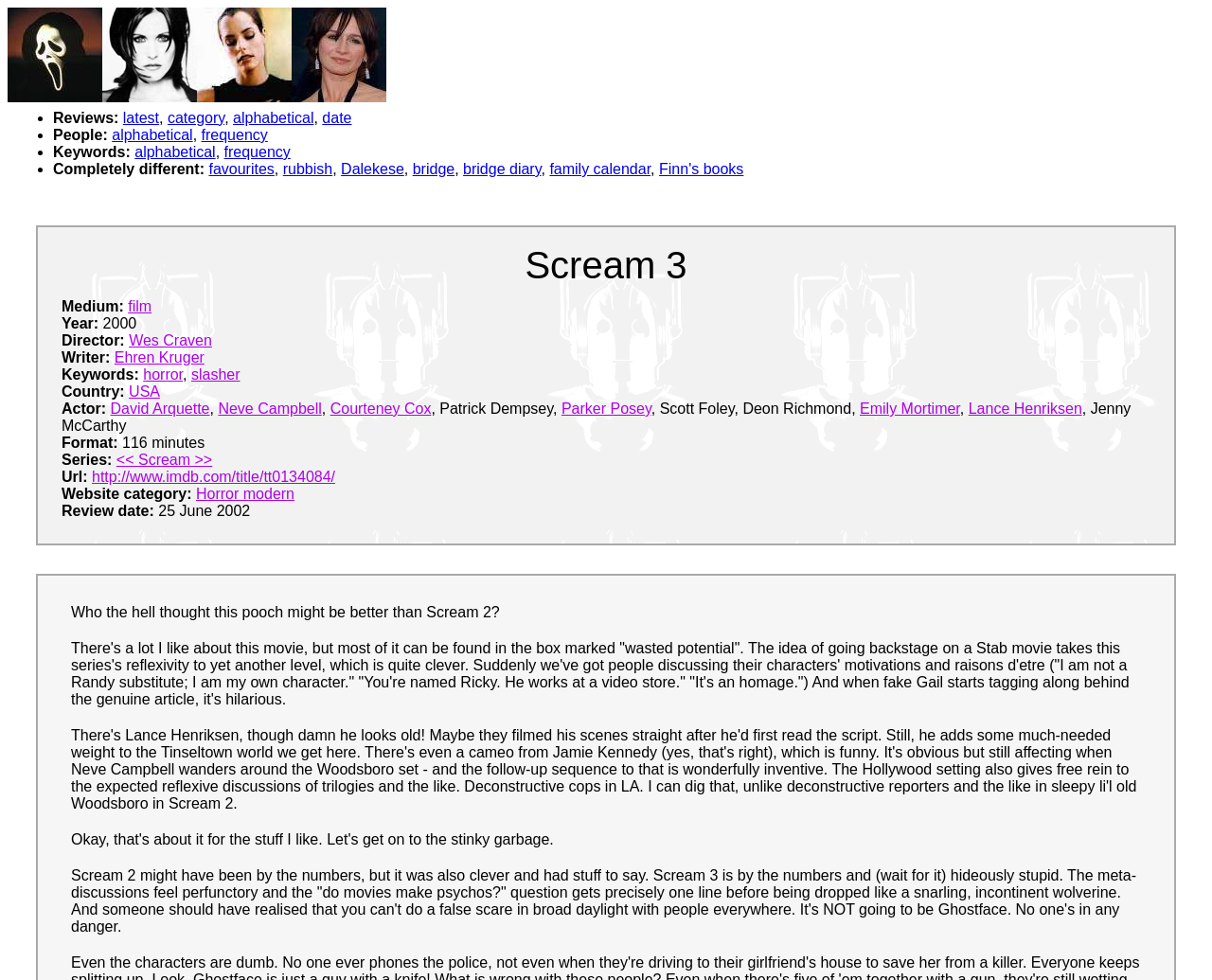Please mark the clickable region by giving the bounding box coordinates needed to complete this instruction: "View the 'CRICKET NEWS' page".

None